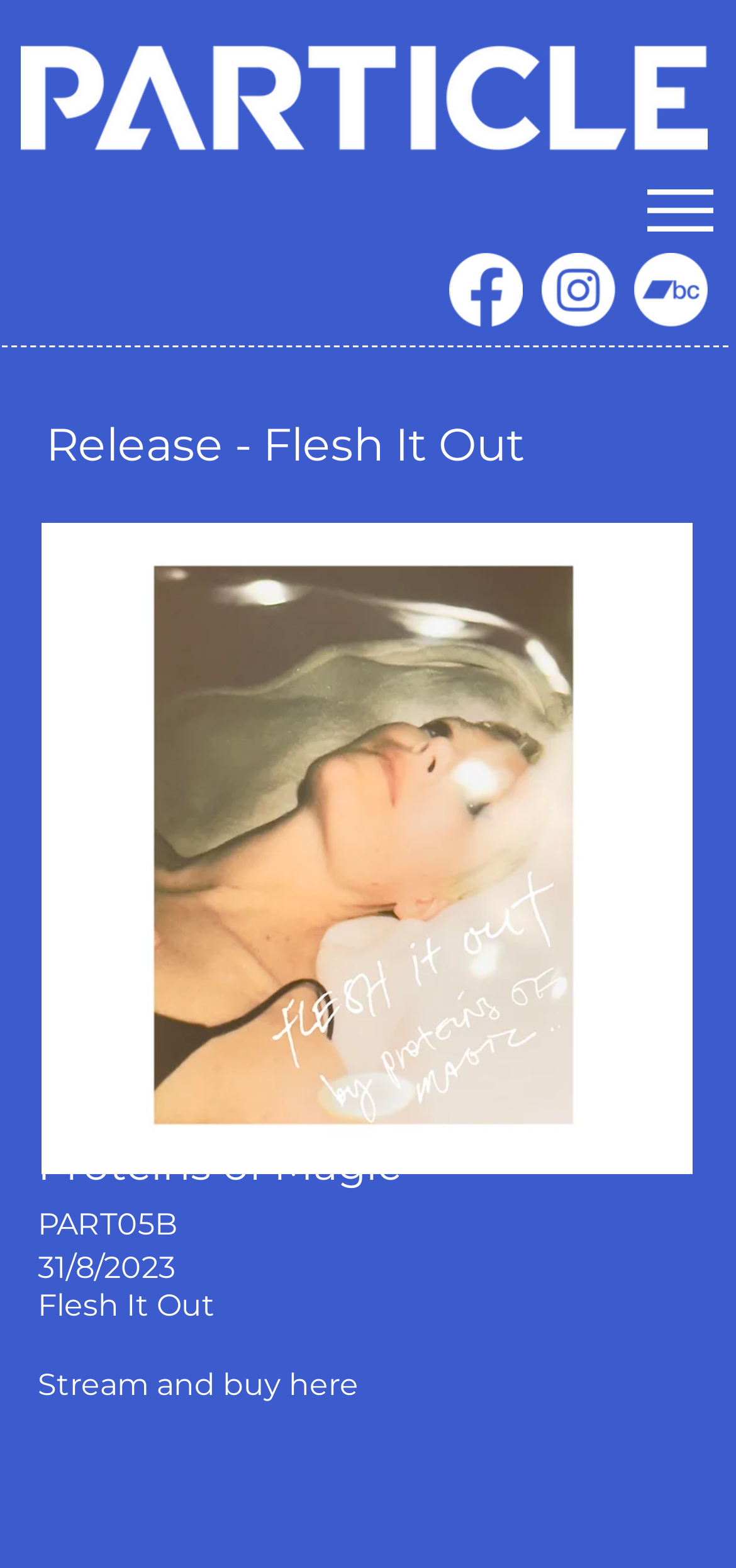Identify the coordinates of the bounding box for the element described below: "Stream and buy here". Return the coordinates as four float numbers between 0 and 1: [left, top, right, bottom].

[0.051, 0.872, 0.487, 0.894]